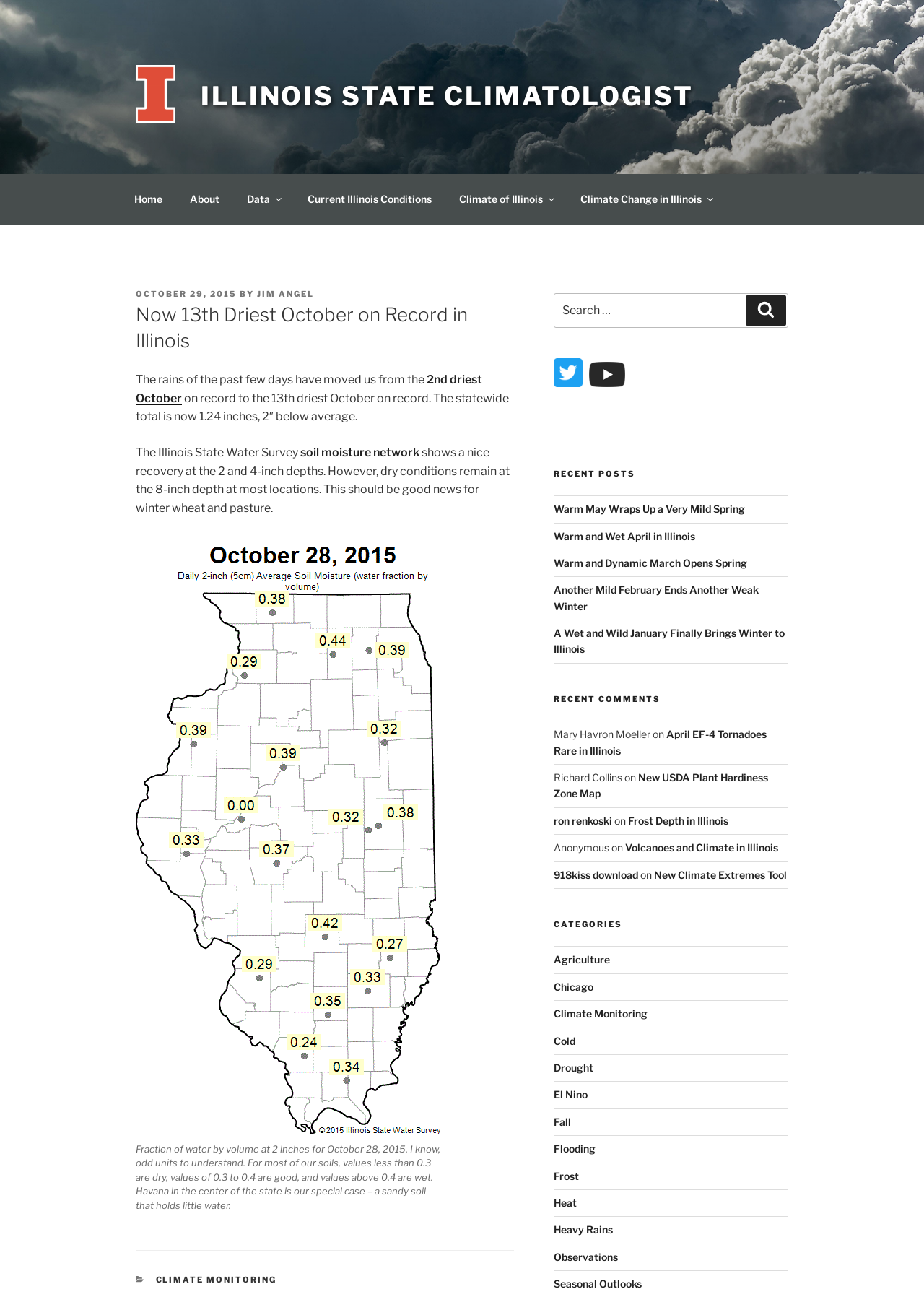Determine the bounding box coordinates for the area you should click to complete the following instruction: "View the recent post 'Warm May Wraps Up a Very Mild Spring'".

[0.599, 0.39, 0.806, 0.4]